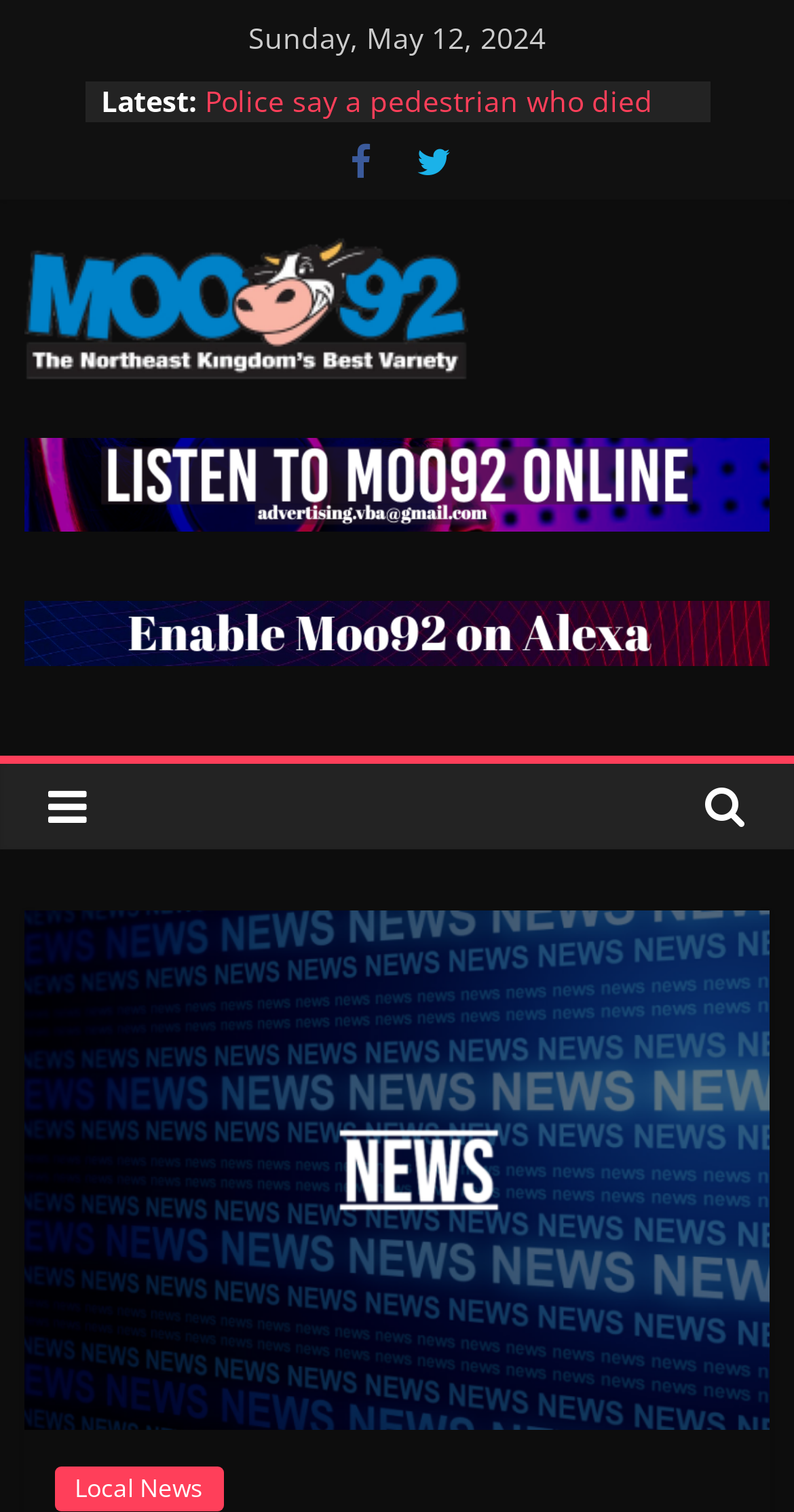What is the purpose of the icons with codes uf09a and uf099?
Answer the question with a detailed explanation, including all necessary information.

I found two link elements with icons that have codes uf09a and uf099, but I couldn't determine their purpose based on the webpage content.